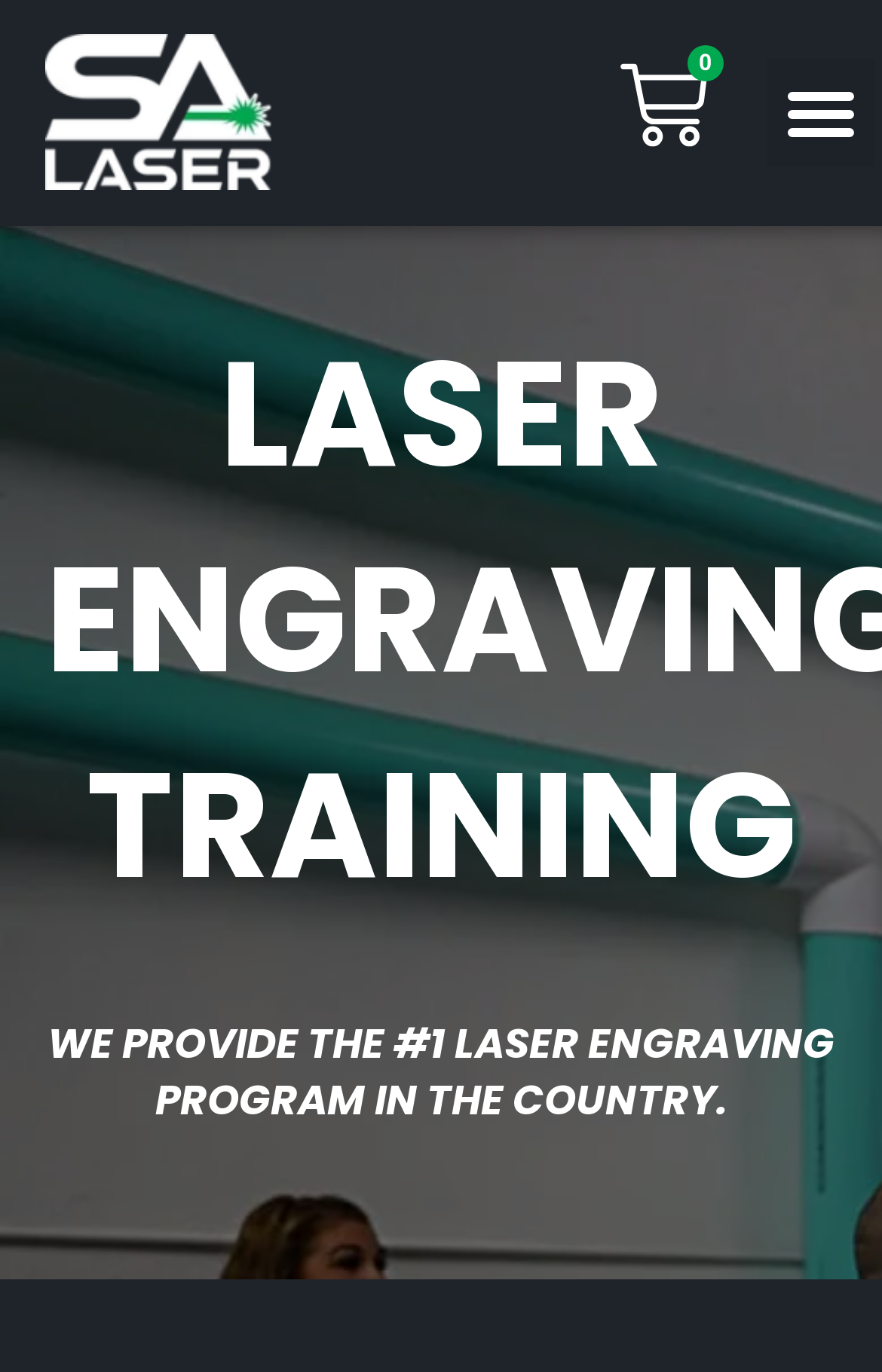Reply to the question below using a single word or brief phrase:
What is the text below the main heading?

WE PROVIDE THE #1 LASER ENGRAVING PROGRAM IN THE COUNTRY.